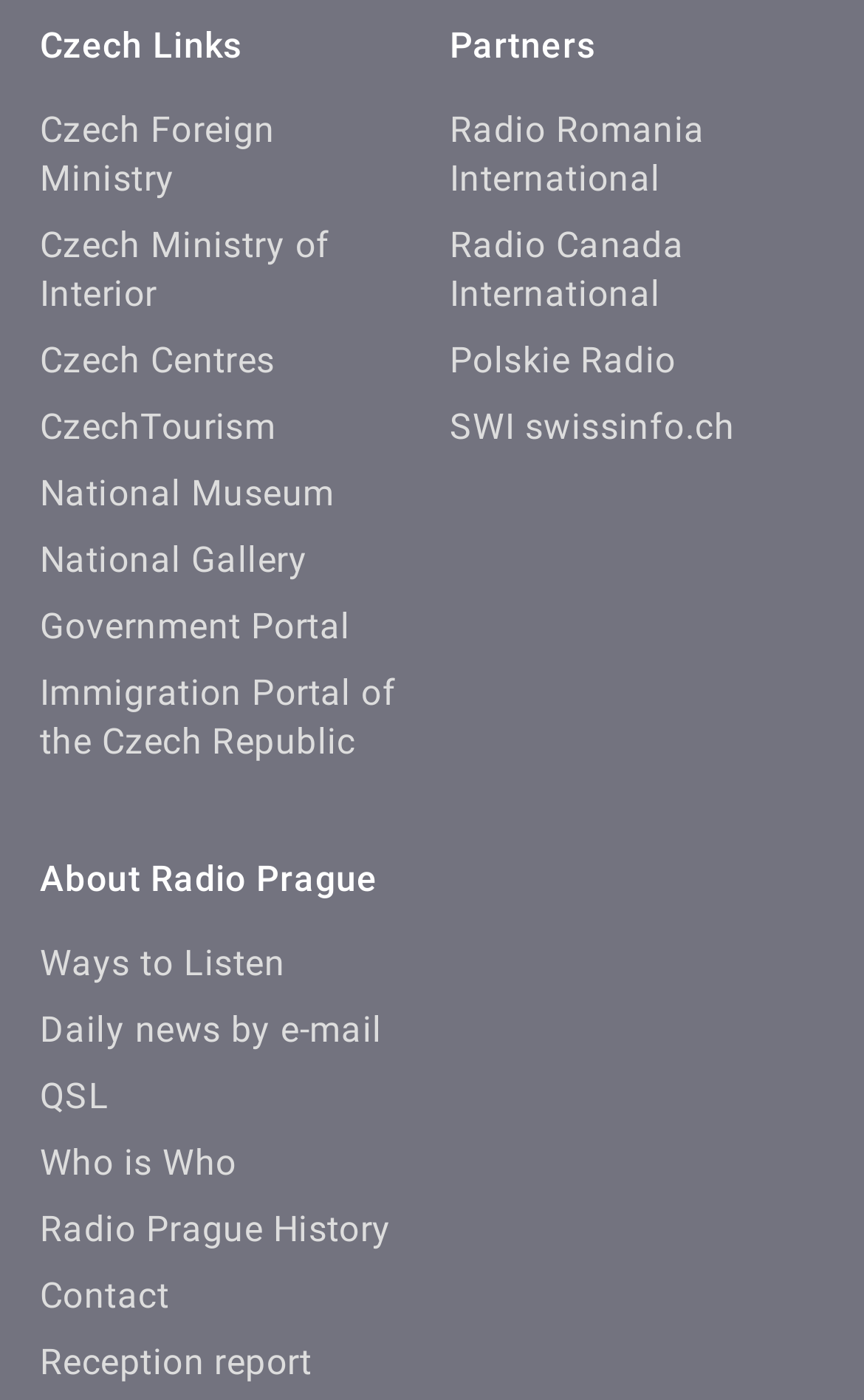Could you provide the bounding box coordinates for the portion of the screen to click to complete this instruction: "Get in touch with Radio Prague"?

[0.046, 0.911, 0.196, 0.941]